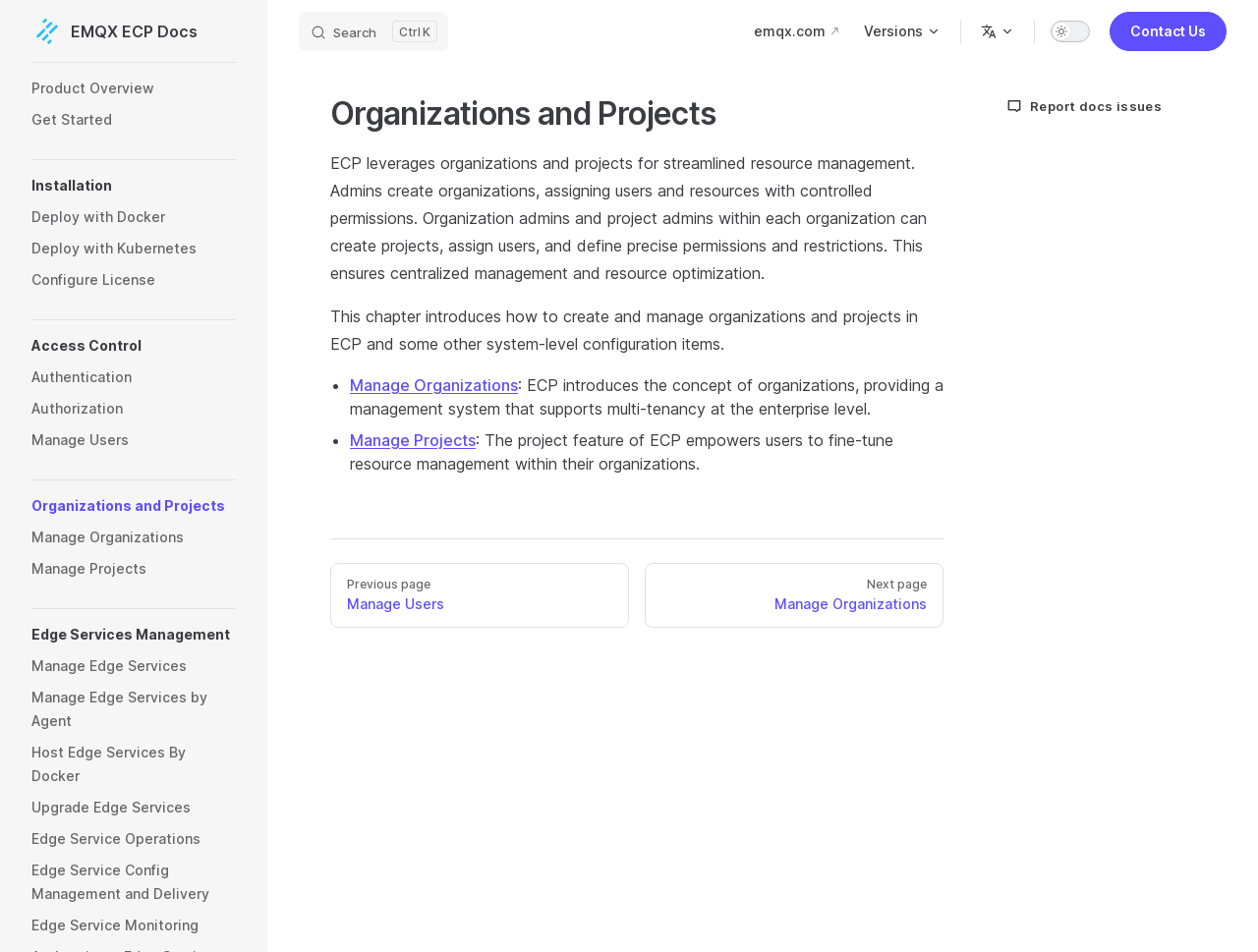What is the purpose of organizations in ECP?
Using the image, elaborate on the answer with as much detail as possible.

According to the webpage, organizations in ECP are used for streamlined resource management, where admins create organizations, assigning users and resources with controlled permissions.